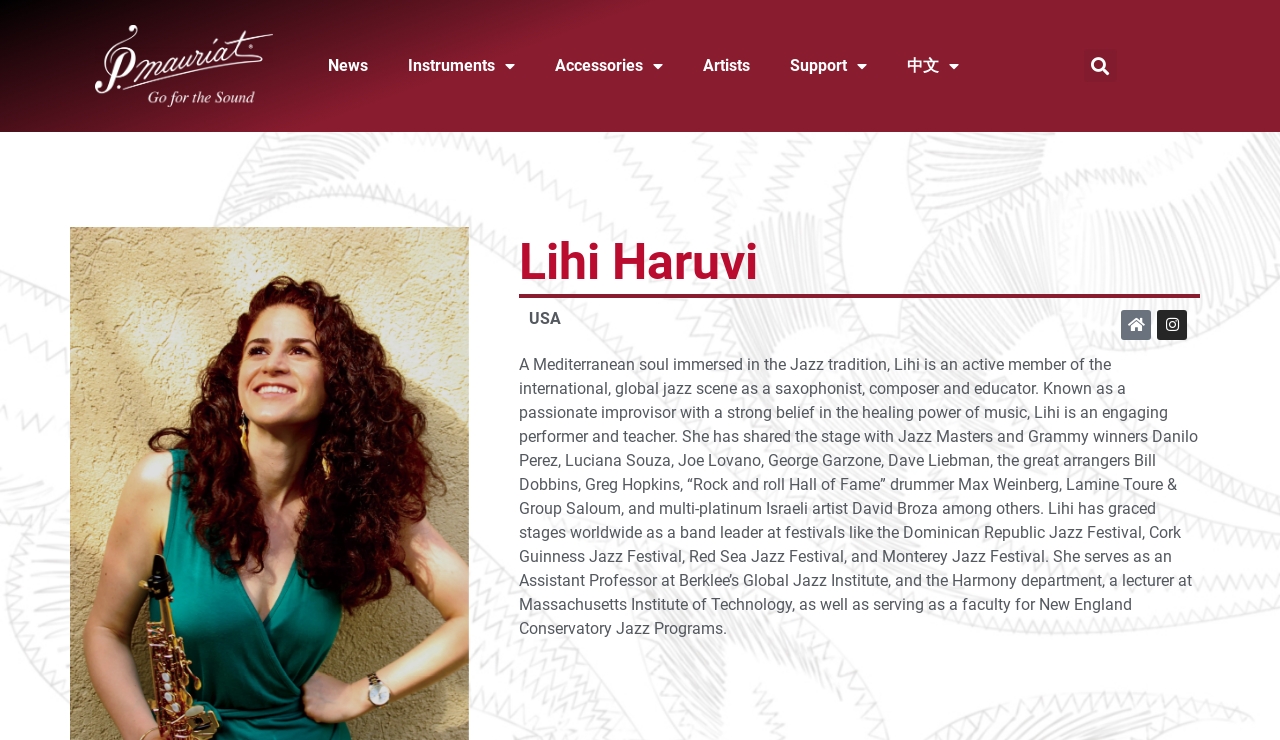How many festivals has Lihi Haruvi performed at?
Please use the image to provide an in-depth answer to the question.

The webpage mentions that Lihi Haruvi has performed at the Dominican Republic Jazz Festival, Cork Guinness Jazz Festival, Red Sea Jazz Festival, and Monterey Jazz Festival, indicating that she has performed at at least 4 festivals.